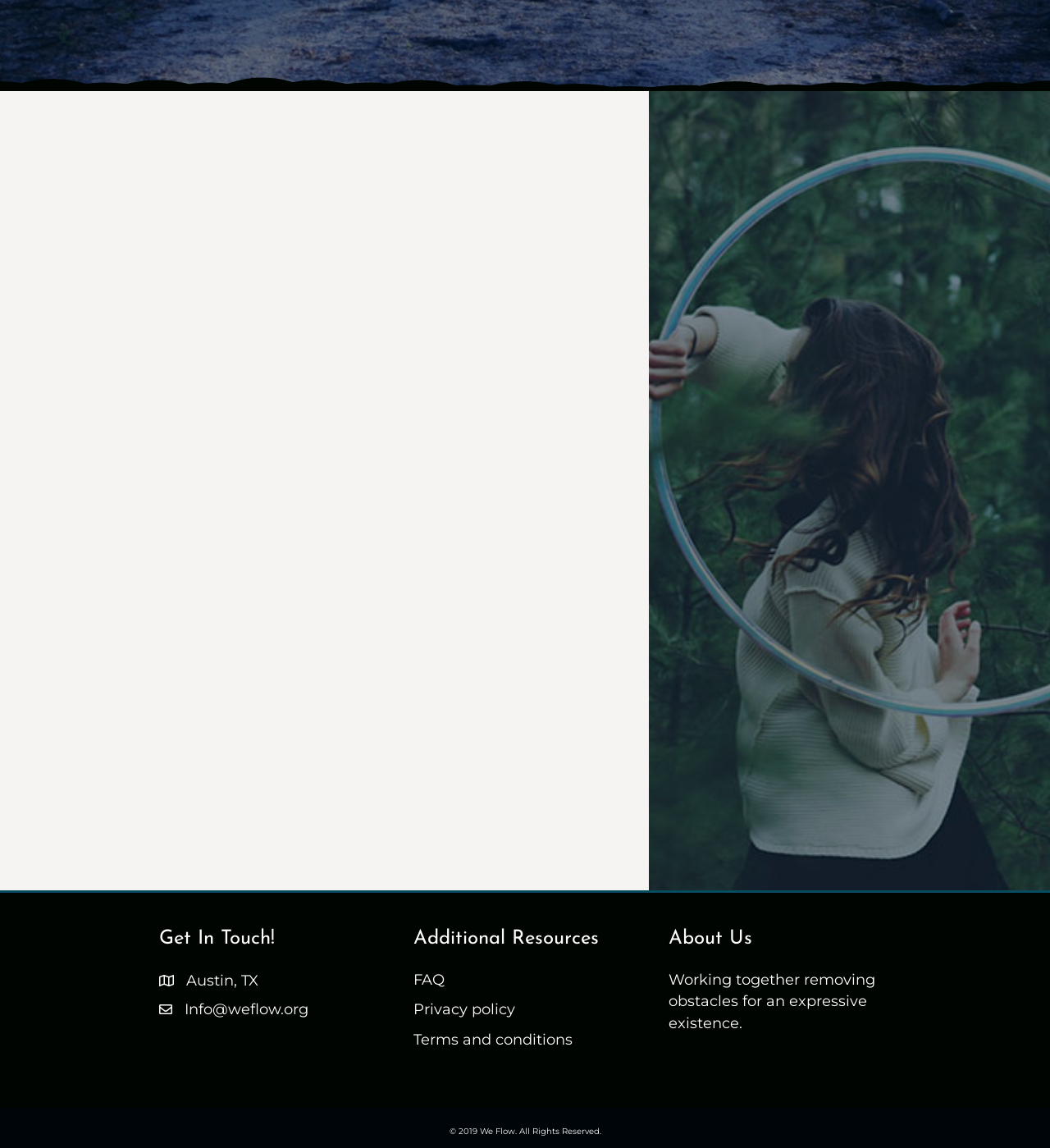Answer briefly with one word or phrase:
What is the tone of the webpage?

Inspirational